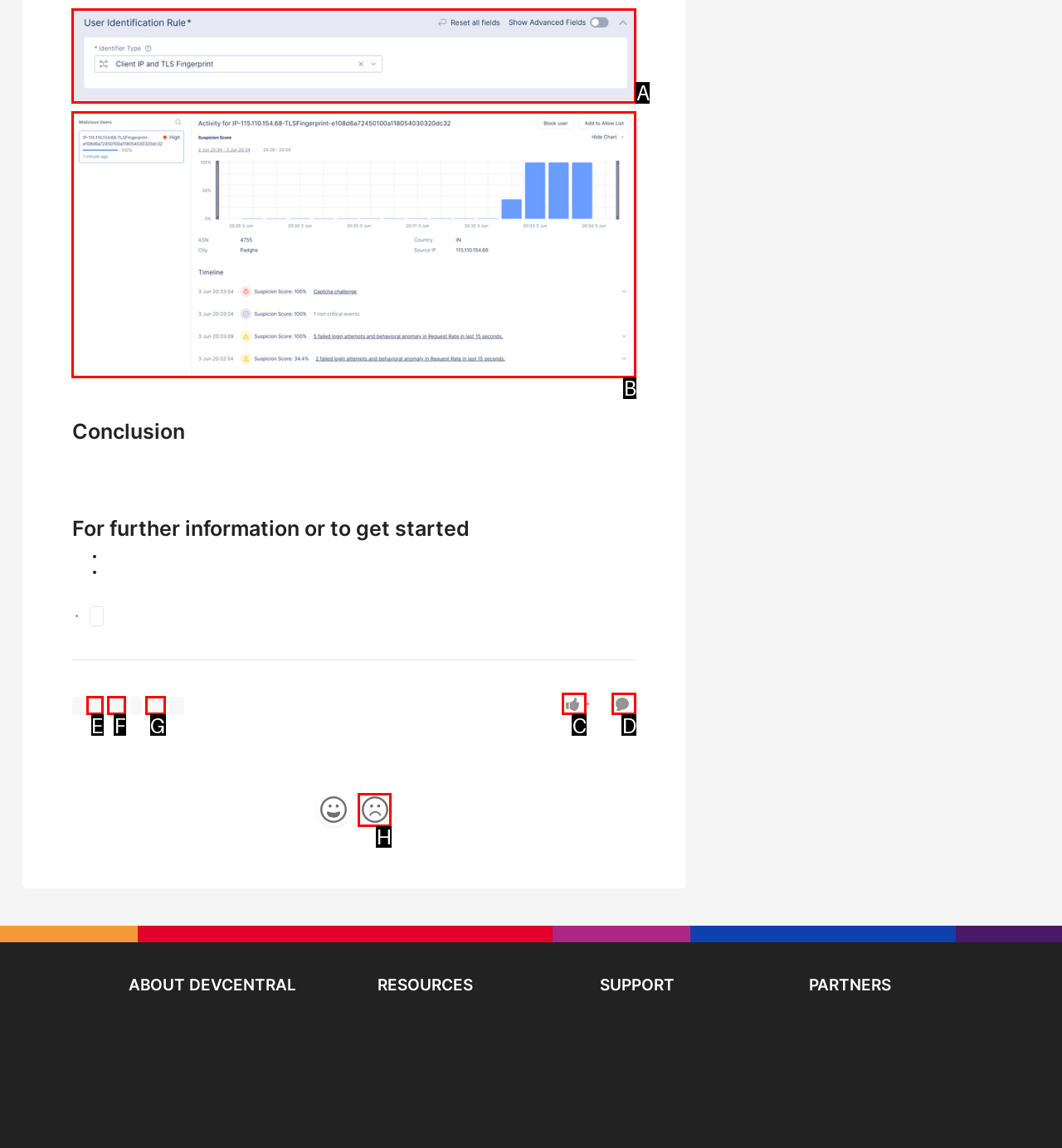Select the letter of the UI element that best matches: aria-label="Enlarge Image Shubham_Mishra_11-1654588554762.png"
Answer with the letter of the correct option directly.

B